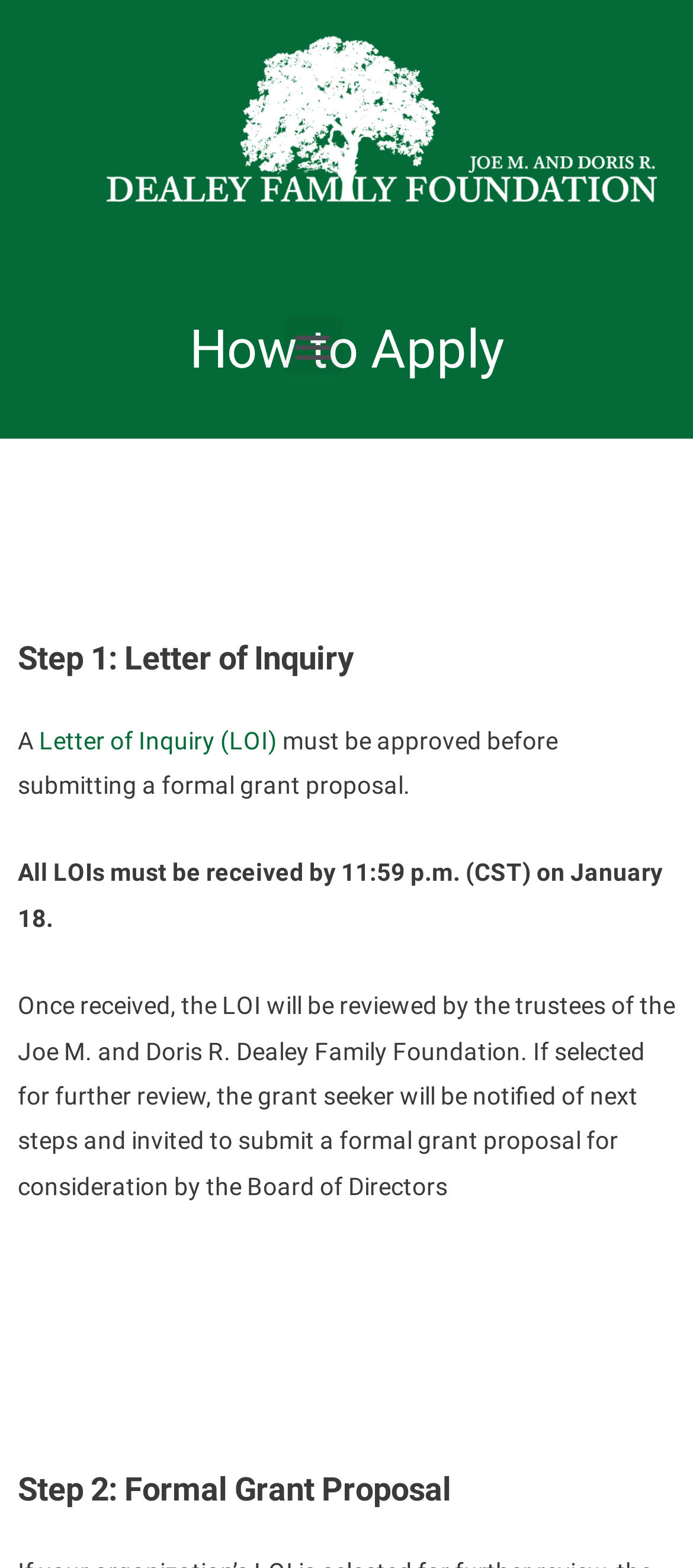What happens after a Letter of Inquiry is received?
Answer the question with a detailed explanation, including all necessary information.

I found this information by reading the text 'Once received, the LOI will be reviewed by the trustees of the Joe M. and Doris R. Dealey Family Foundation.' which explains that after a Letter of Inquiry is received, it will be reviewed by the trustees.